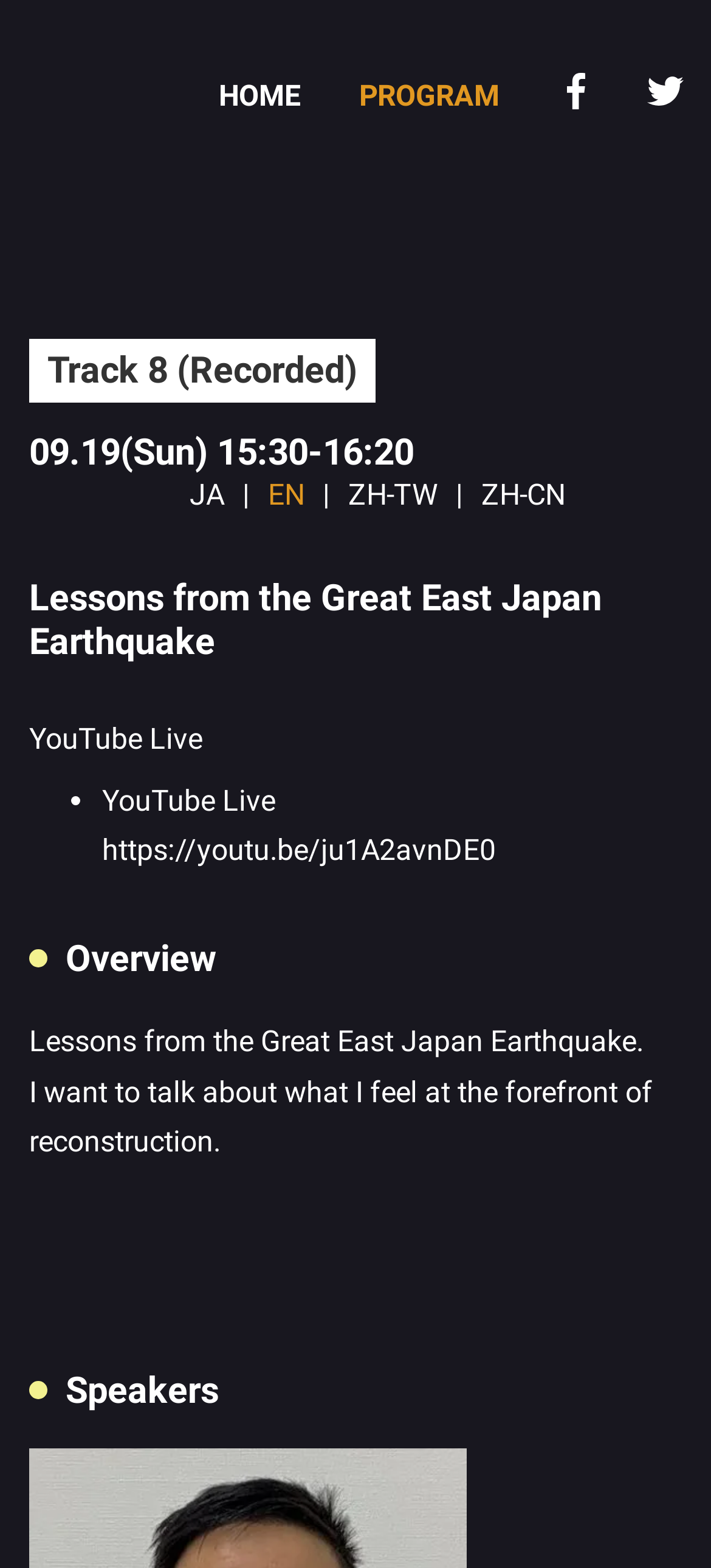Identify the bounding box of the UI element described as follows: "YouTube Livehttps://youtu.be/ju1A2avnDE0". Provide the coordinates as four float numbers in the range of 0 to 1 [left, top, right, bottom].

[0.144, 0.5, 0.697, 0.553]